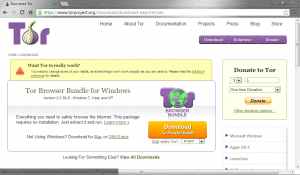Provide a comprehensive description of the image.

The image depicts the official Tor Project download page for the Tor Browser Bundle, designed specifically for Windows users. It's highlighted by a user-friendly interface, emphasizing the text "Tor Browser Bundle for Windows" prominently at the top. Beneath this title, a brief description informs users about the importance of safely browsing the internet and explains that the package is easy to install—simply extract and run it. 

A visible download button urges users to "Download," encouraging quick access to the software. The page also includes links for donation, ensuring support for the ongoing development of the Tor project. An intuitive design, combined with clear functionality, exemplifies the commitment to user privacy and security offered by the Tor network.